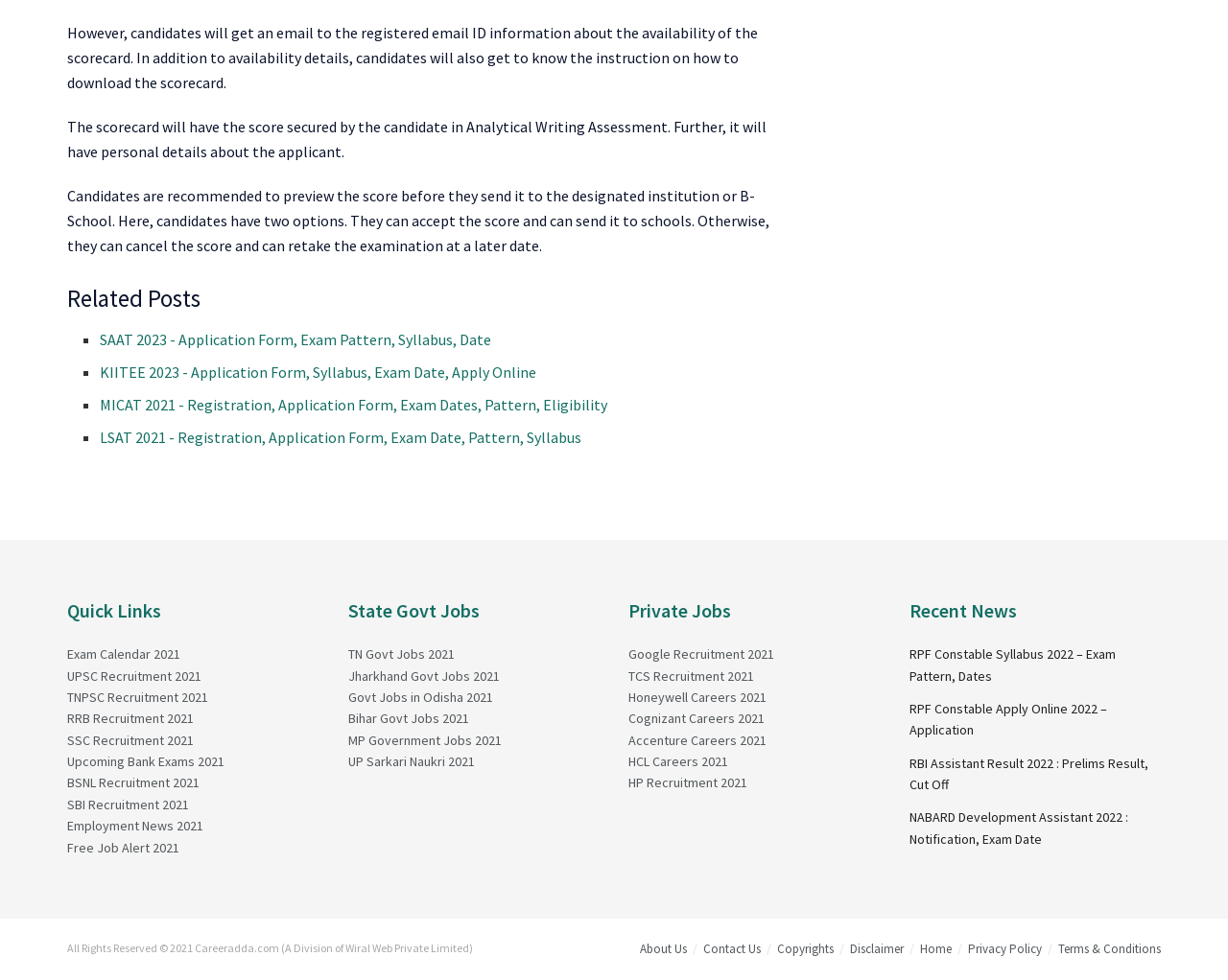Please answer the following question using a single word or phrase: 
What type of jobs are listed under 'State Govt Jobs'?

Govt jobs in various states